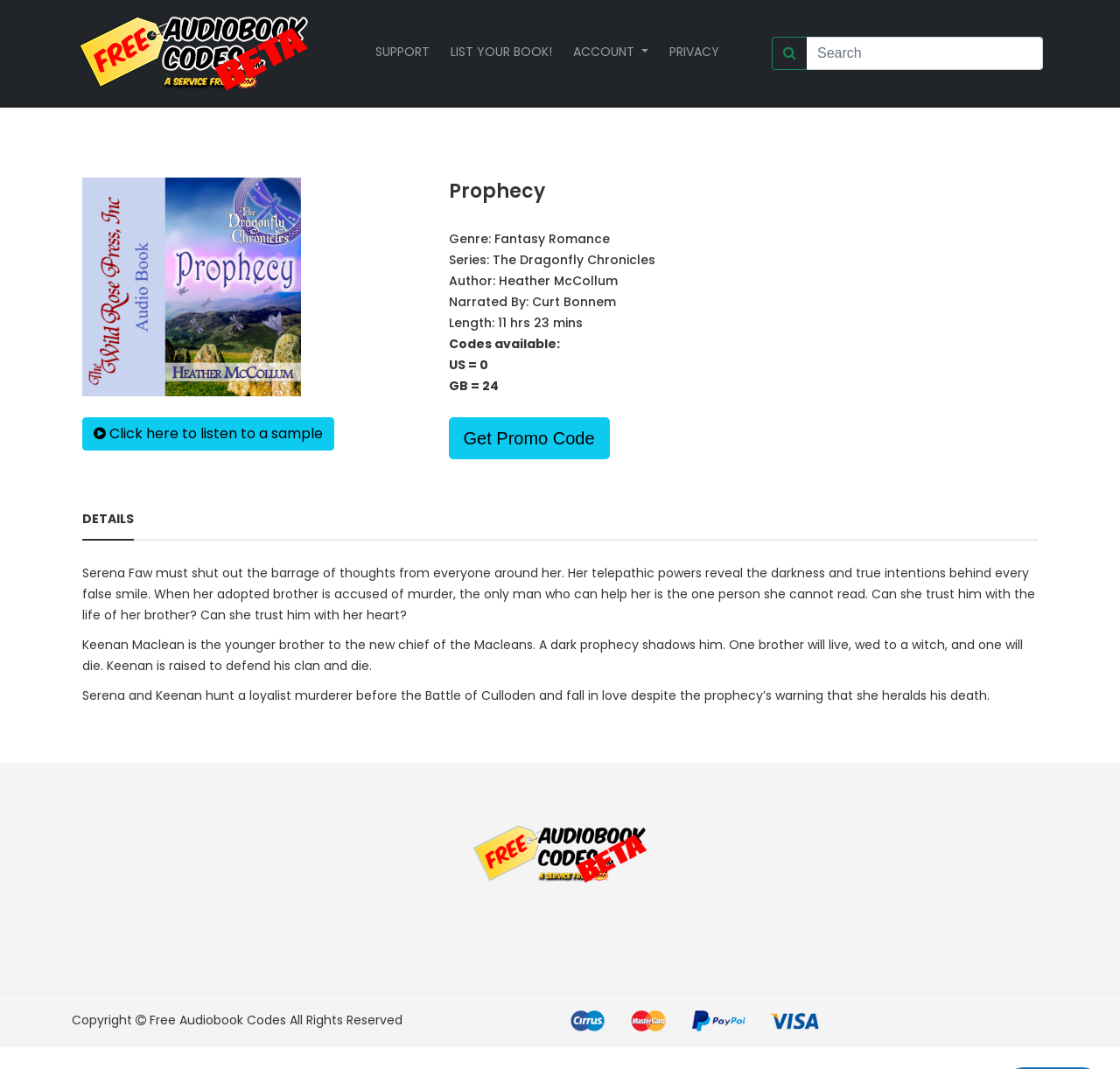Locate the bounding box coordinates of the element's region that should be clicked to carry out the following instruction: "Search for audiobooks". The coordinates need to be four float numbers between 0 and 1, i.e., [left, top, right, bottom].

[0.72, 0.034, 0.931, 0.065]